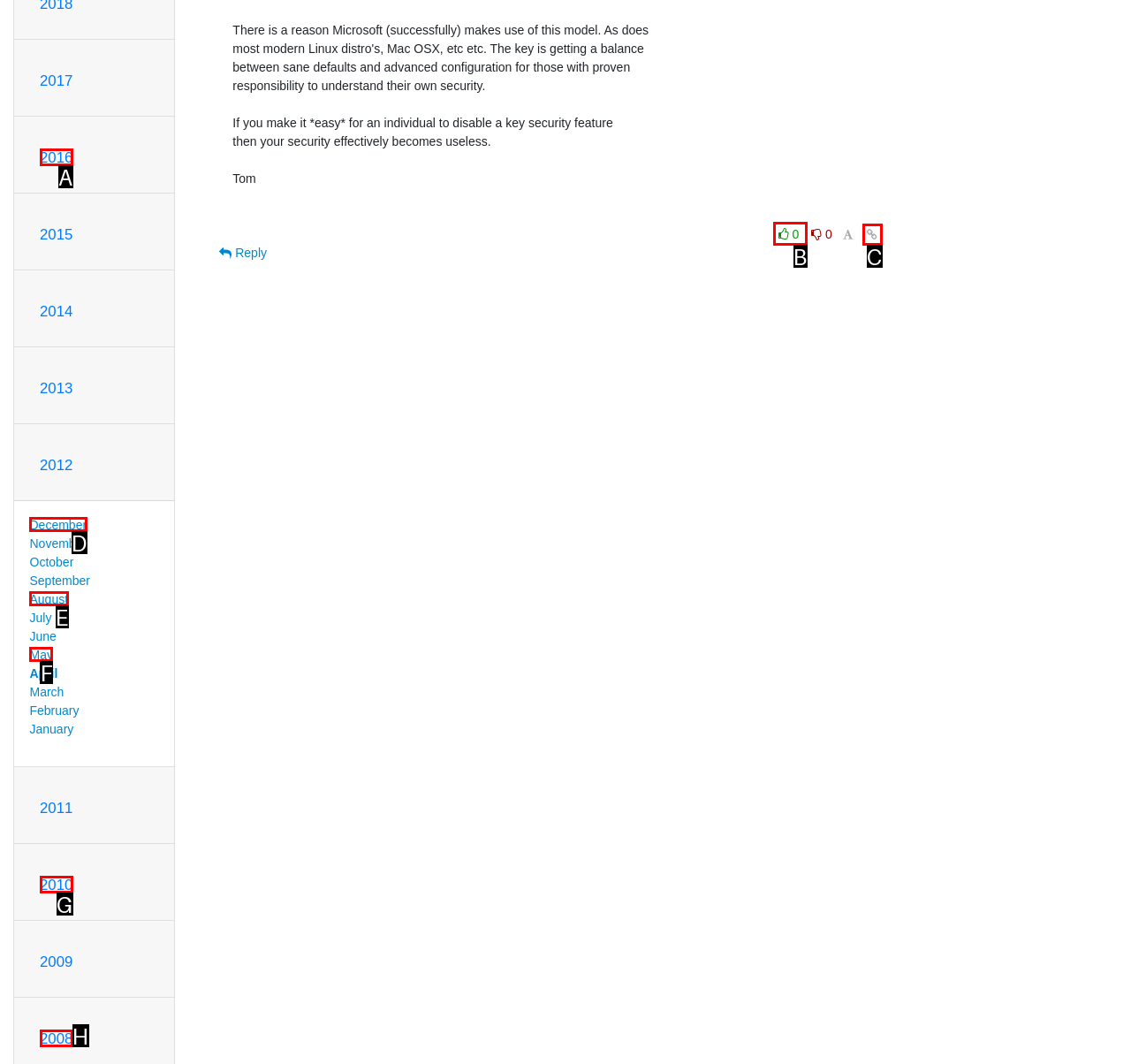Given the element description: title="Permalink for this message"
Pick the letter of the correct option from the list.

C